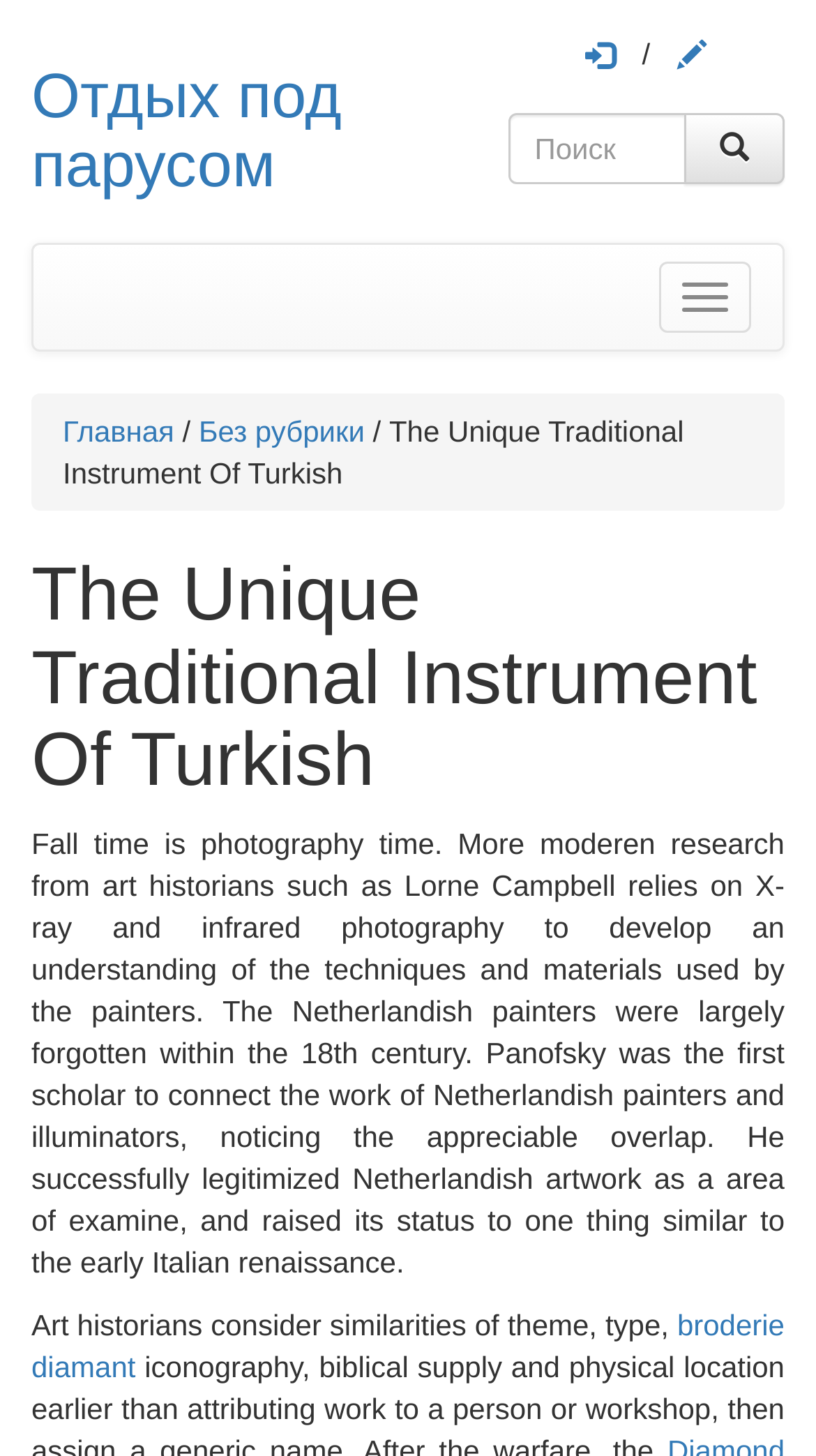Extract the bounding box coordinates of the UI element described by: "Отдых под парусом". The coordinates should include four float numbers ranging from 0 to 1, e.g., [left, top, right, bottom].

[0.038, 0.043, 0.419, 0.138]